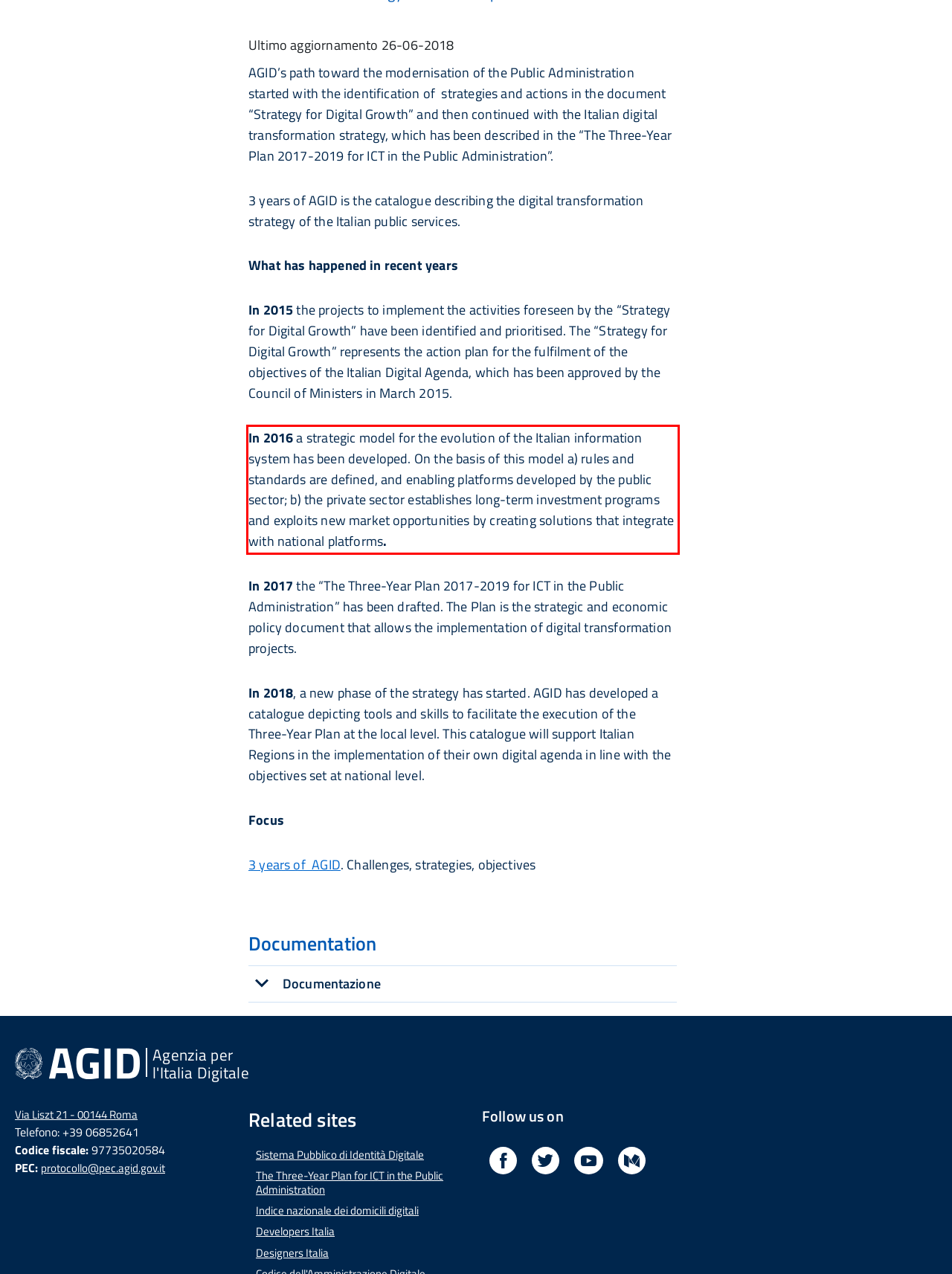Given a webpage screenshot, identify the text inside the red bounding box using OCR and extract it.

In 2016 a strategic model for the evolution of the Italian information system has been developed. On the basis of this model a) rules and standards are defined, and enabling platforms developed by the public sector; b) the private sector establishes long-term investment programs and exploits new market opportunities by creating solutions that integrate with national platforms.